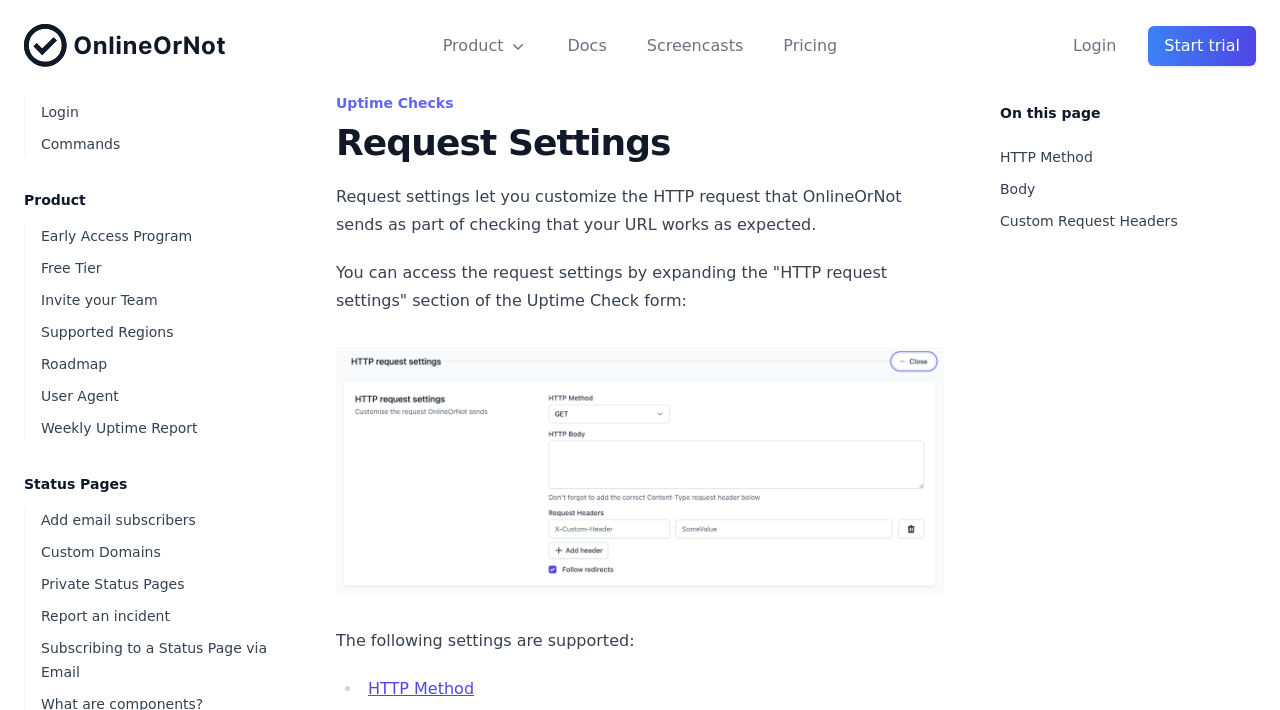Use one word or a short phrase to answer the question provided: 
What is the section above 'Request Settings'?

Uptime Checks